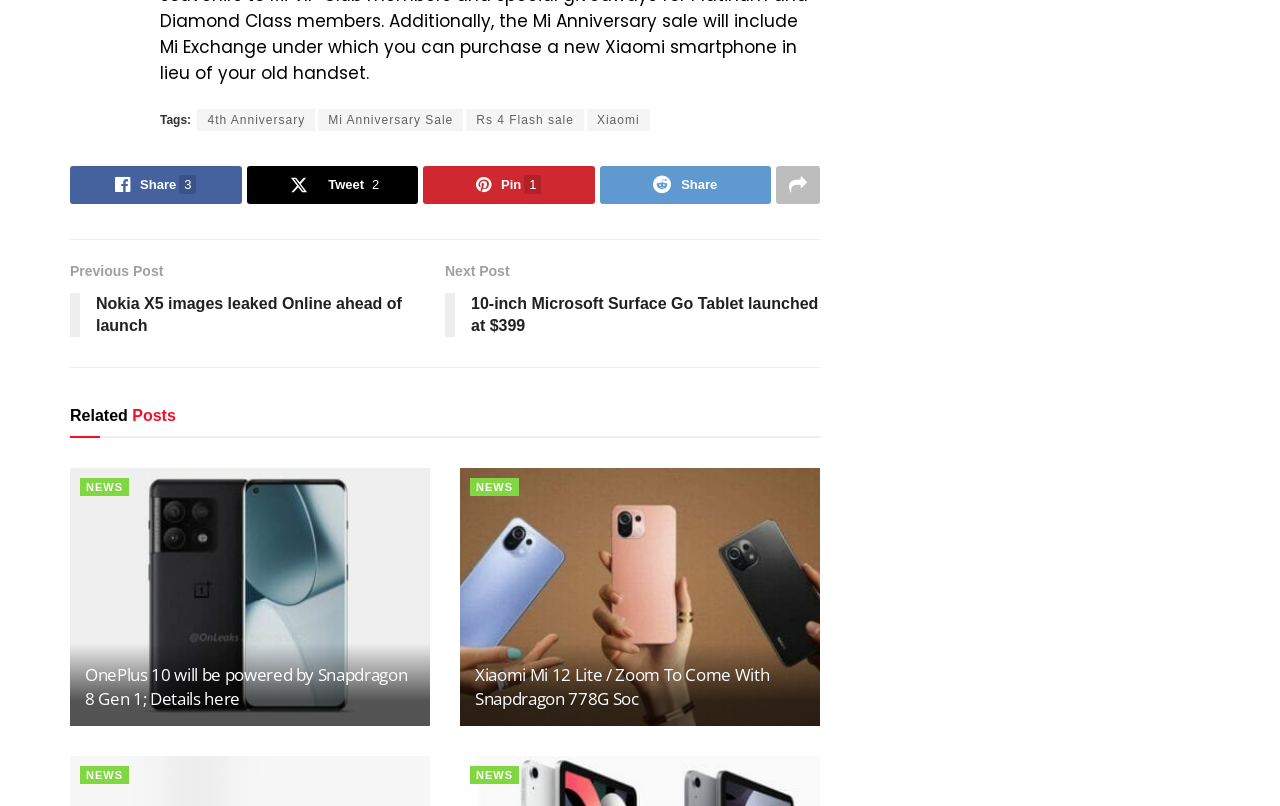What is the first tag mentioned?
Answer the question with a thorough and detailed explanation.

The first tag mentioned is '4th Anniversary' which is a link element located at the top of the webpage with a bounding box coordinate of [0.154, 0.136, 0.246, 0.163].